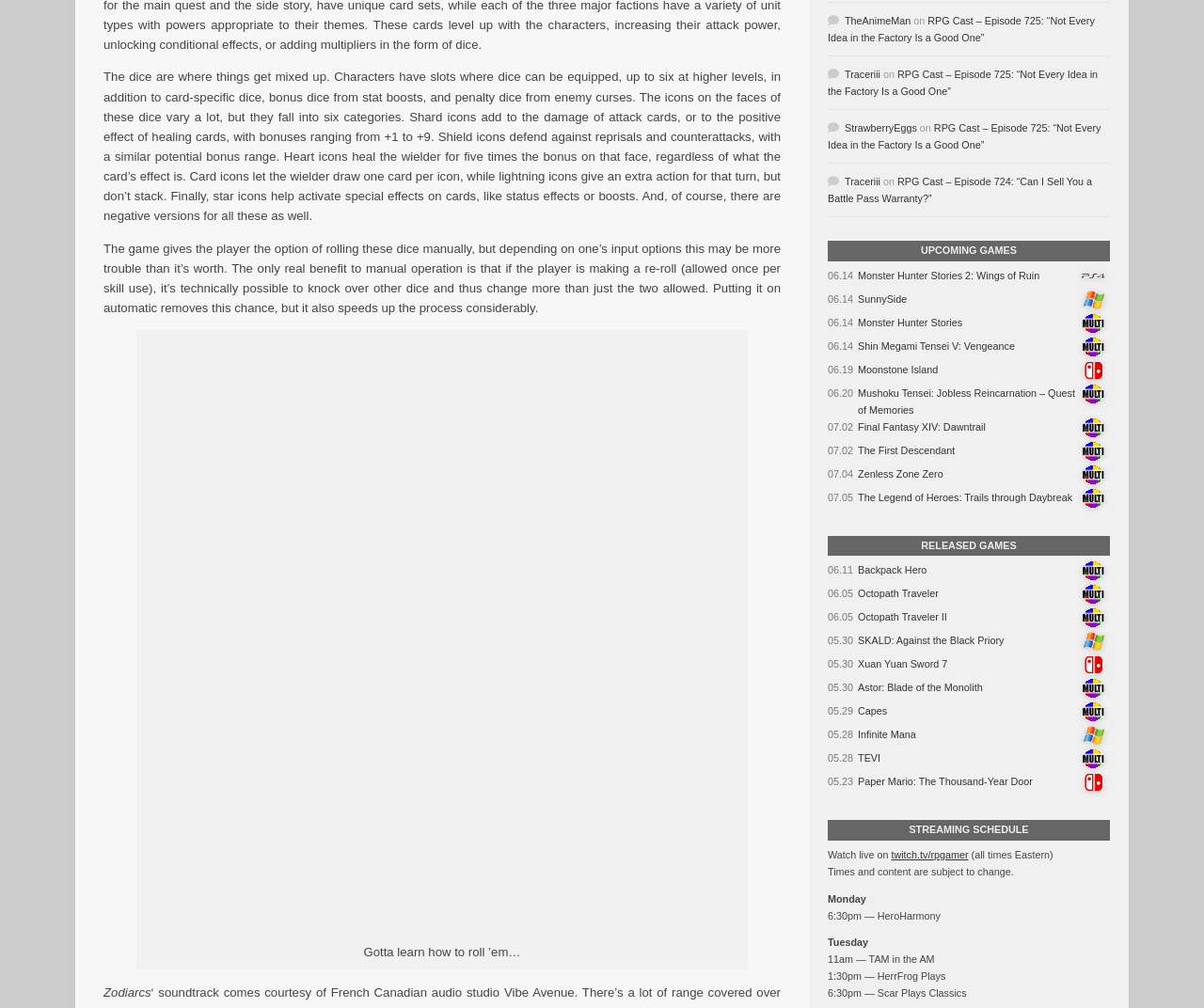Given the element description: "Turkish", predict the bounding box coordinates of the UI element it refers to, using four float numbers between 0 and 1, i.e., [left, top, right, bottom].

None